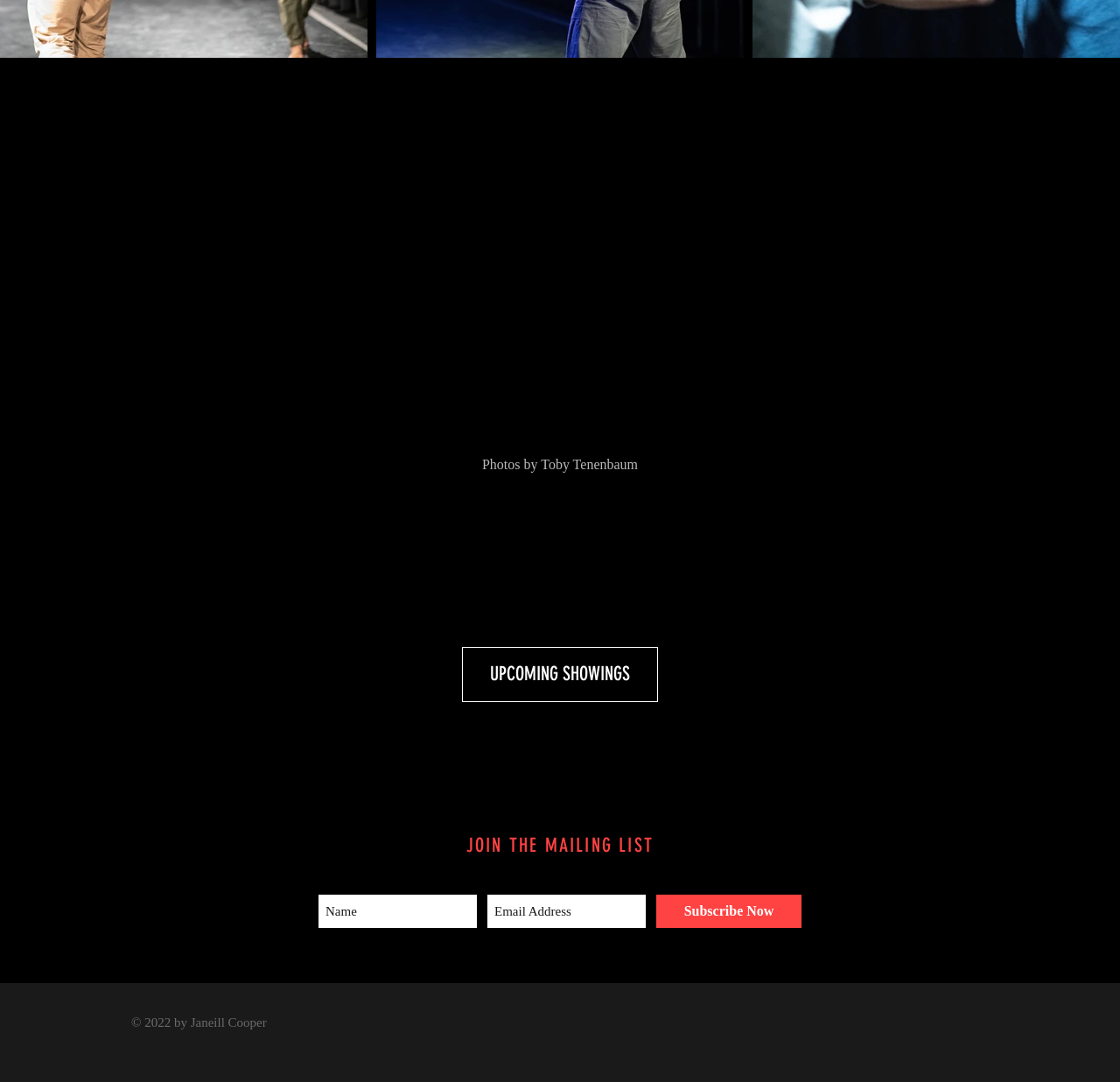Who is the photographer?
Based on the image, give a concise answer in the form of a single word or short phrase.

Toby Tenenbaum